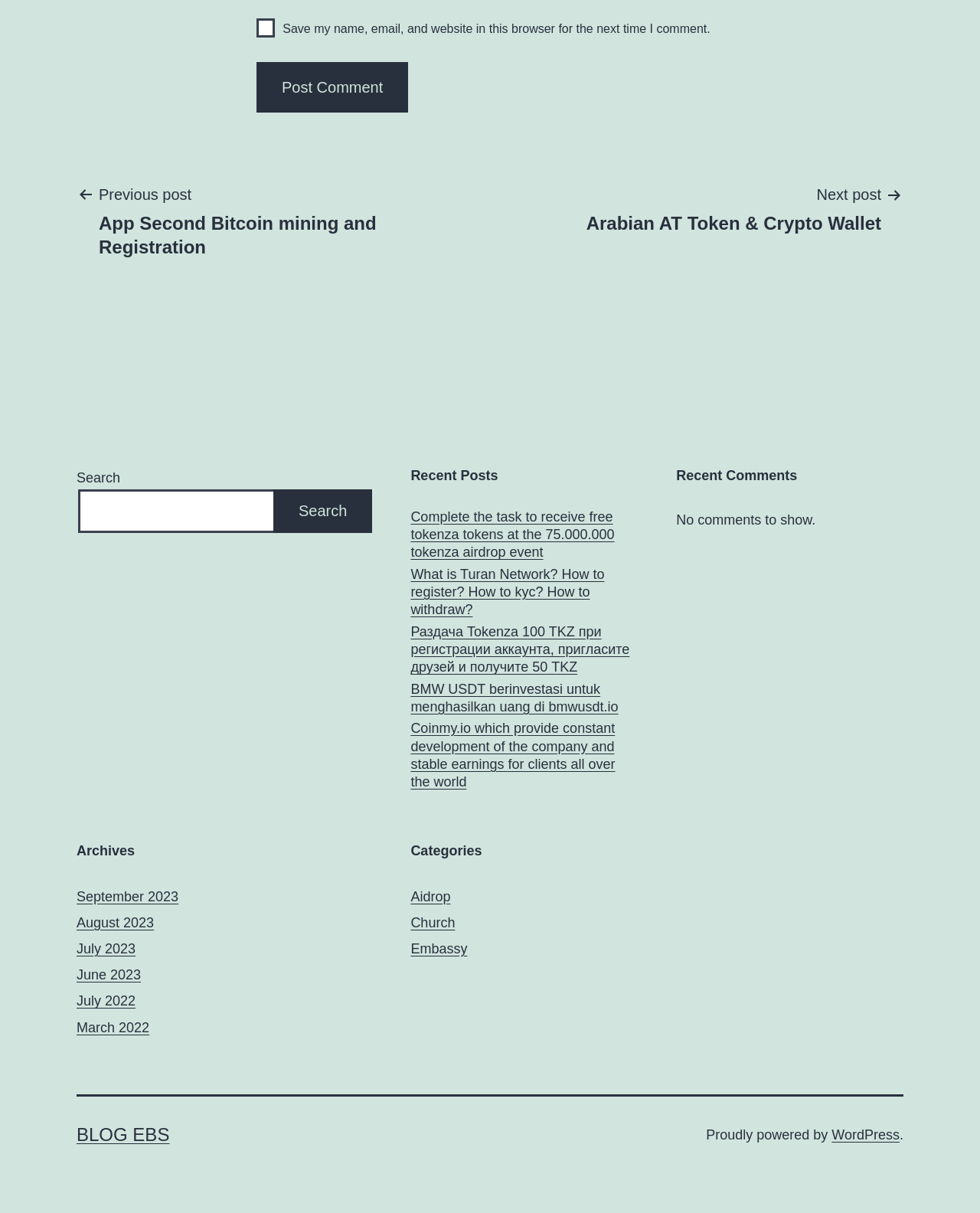What is the name of the blog?
Answer the question with as much detail as possible.

I looked at the bottom of the page and found a link with the text 'BLOG EBS', which appears to be the name of the blog.